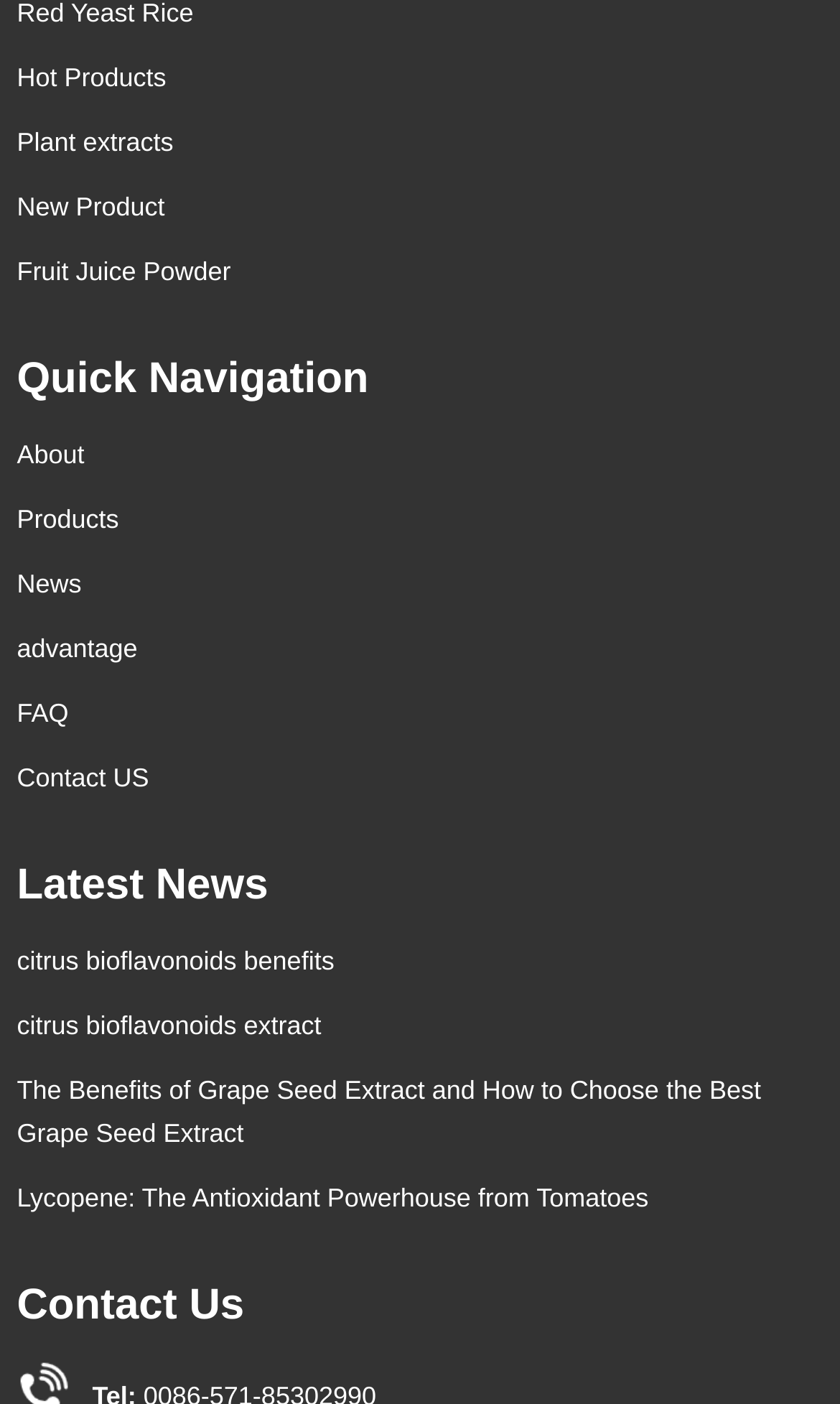Show the bounding box coordinates for the element that needs to be clicked to execute the following instruction: "Contact Us". Provide the coordinates in the form of four float numbers between 0 and 1, i.e., [left, top, right, bottom].

[0.02, 0.542, 0.177, 0.564]